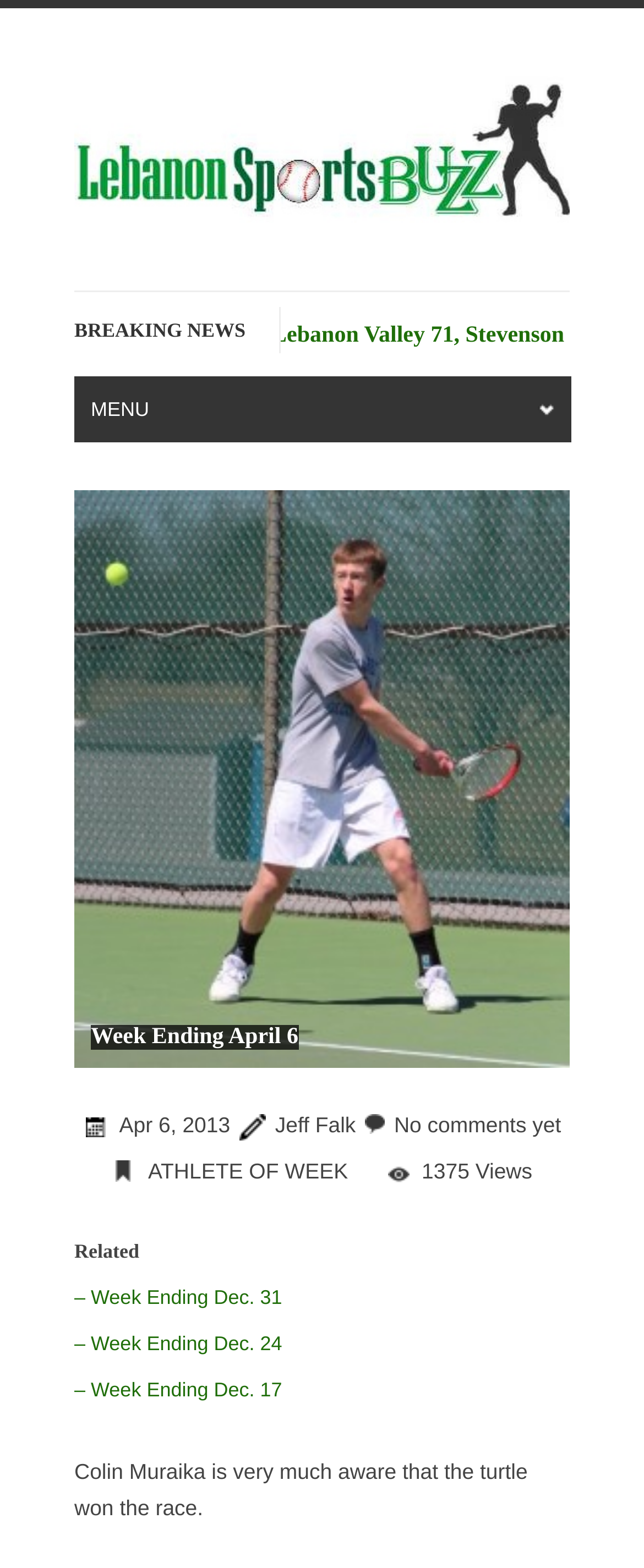Refer to the element description – Week Ending Dec. 31 and identify the corresponding bounding box in the screenshot. Format the coordinates as (top-left x, top-left y, bottom-right x, bottom-right y) with values in the range of 0 to 1.

[0.115, 0.82, 0.438, 0.834]